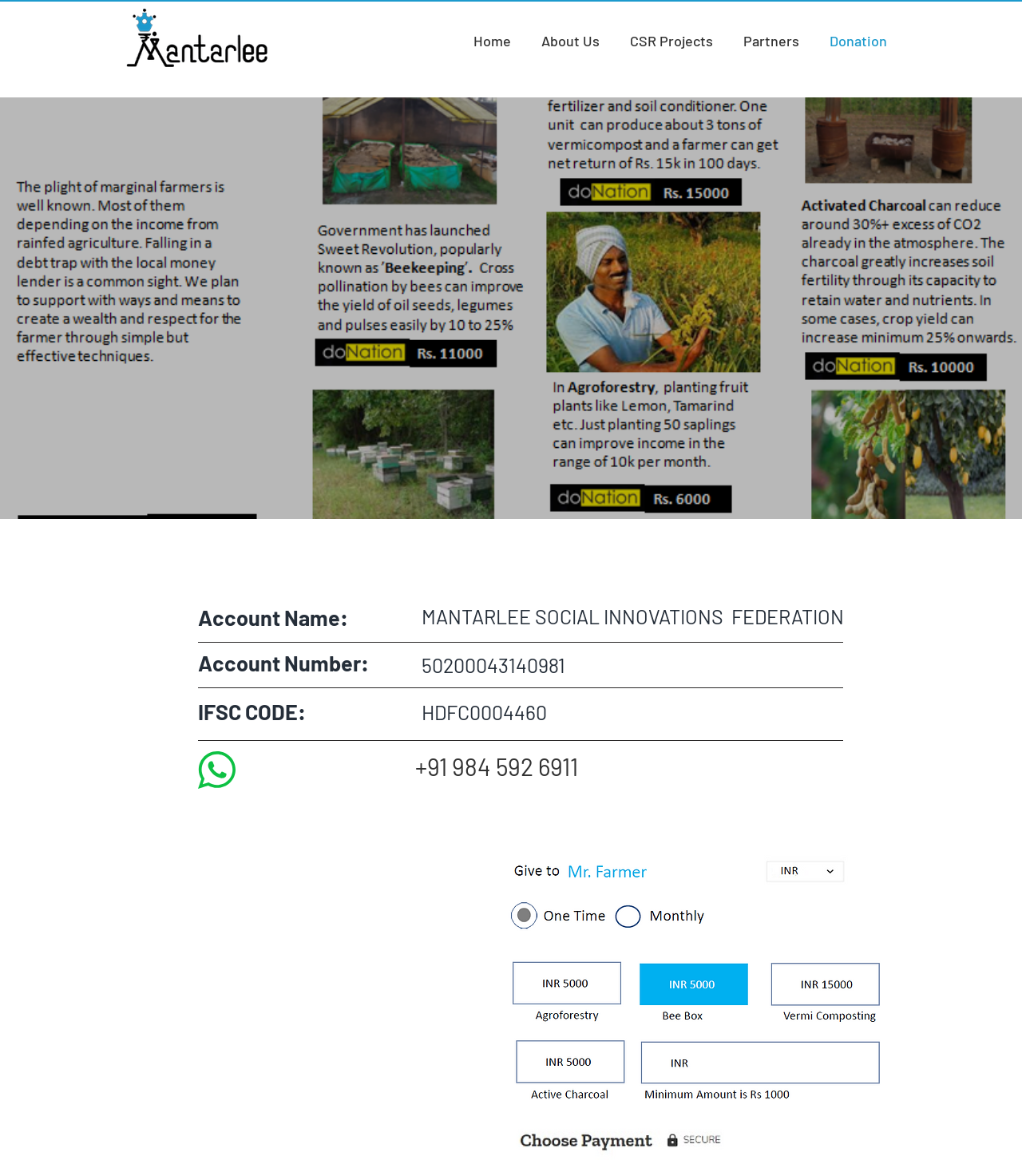What is the name of the organization?
Analyze the image and provide a thorough answer to the question.

I found the answer by looking at the heading element with the text 'MANTARLEE SOCIAL INNOVATIONS FEDERATION' which is located at [0.412, 0.513, 0.866, 0.537] and is a sub-element of the root element.